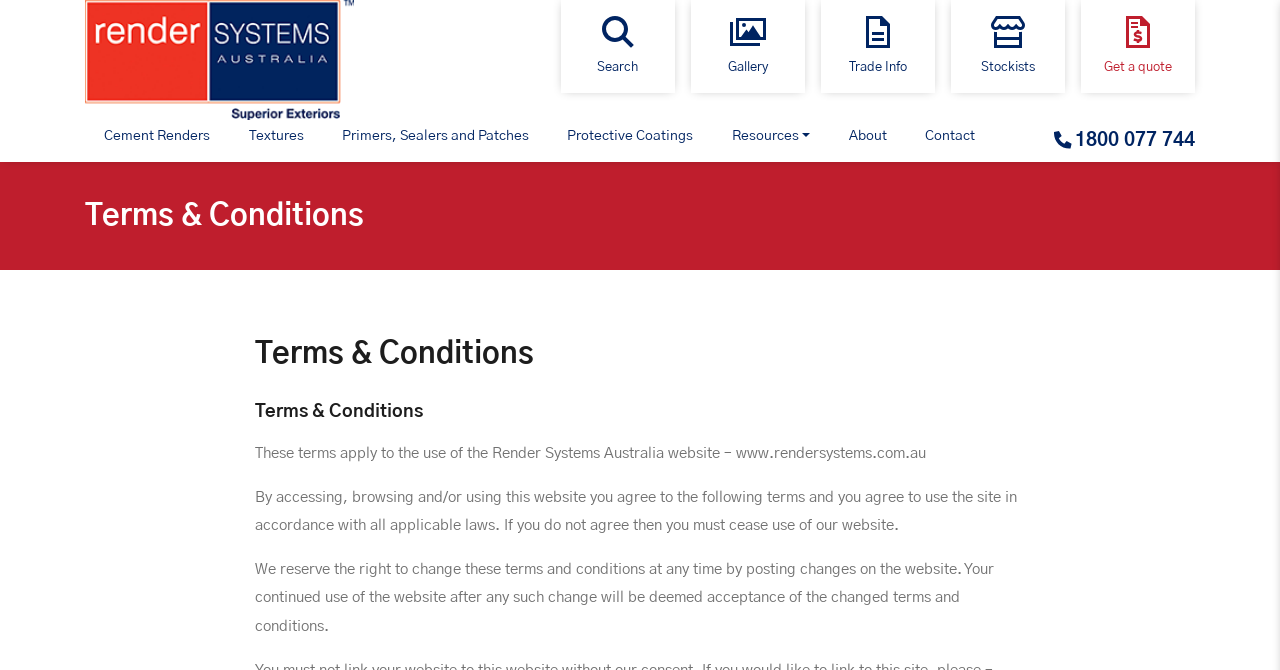Provide the bounding box coordinates for the area that should be clicked to complete the instruction: "Call the phone number".

[0.824, 0.195, 0.934, 0.224]